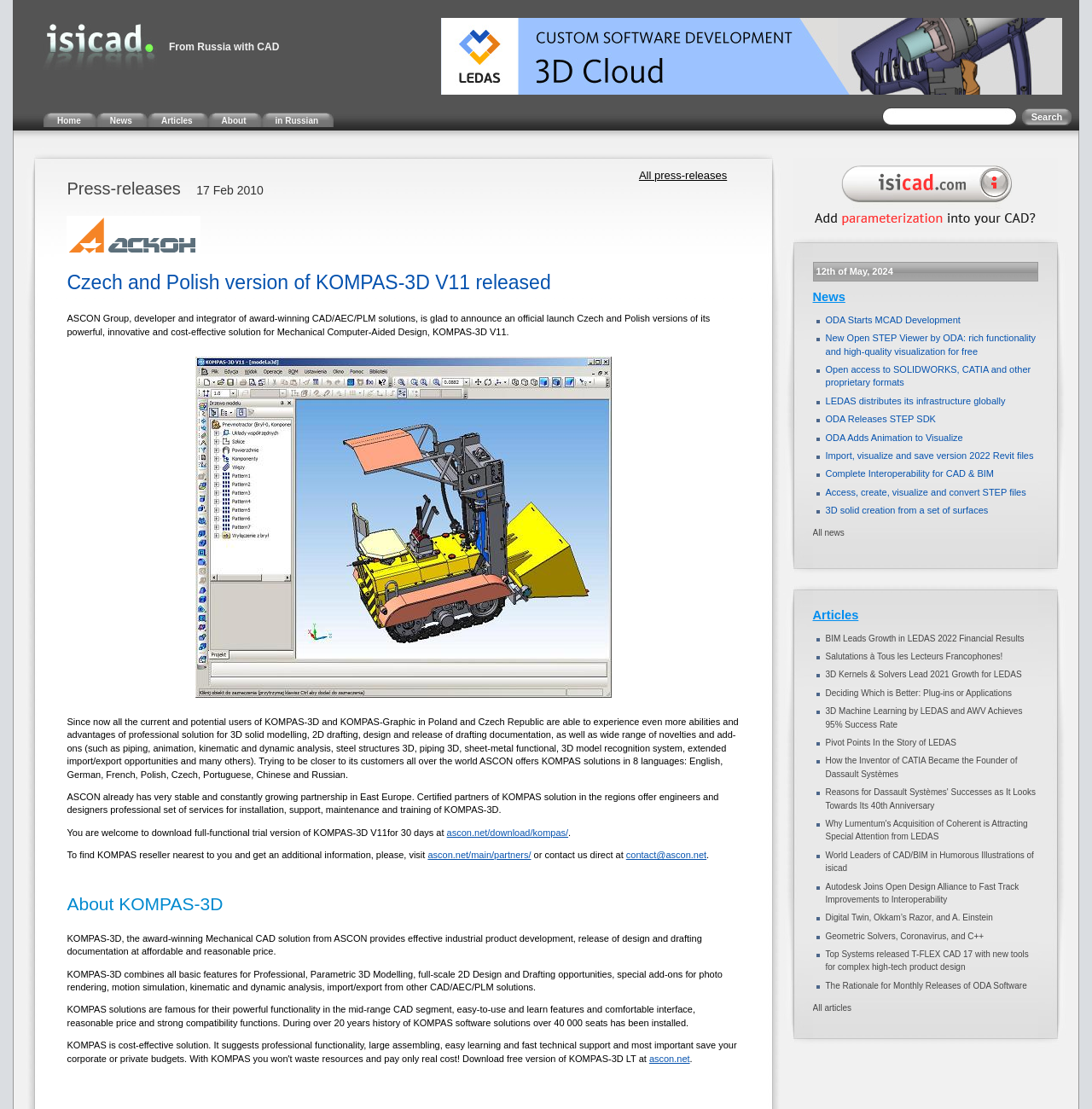Describe all the visual and textual components of the webpage comprehensively.

The webpage is about the release of the Czech and Polish versions of KOMPAS-3D V11, a mechanical computer-aided design (CAD) solution. At the top, there is a logo and a title "From Russia with CAD" with an image of a Russian flag. Below this, there is a navigation menu with links to "Home", "News", "Articles", "About", and "in Russian".

On the left side, there is a search bar with a "Search" button. Below this, there is a section with a heading "Czech and Polish version of KOMPAS-3D V11 released" and a brief description of the product. There is also an image of the Polish version of KOMPAS-3D.

The main content of the page is divided into two columns. The left column has a section about KOMPAS-3D, describing its features and benefits. There are also links to download a trial version and to find a reseller. The right column has a section with news articles, including "ODA Starts MCAD Development", "New Open STEP Viewer by ODA", and several others. Each news article has a brief summary and a link to read more.

At the bottom of the page, there are some images and a link to "mechanical CAD service". There is also a table with a list of news articles, each with a brief summary and a link to read more.